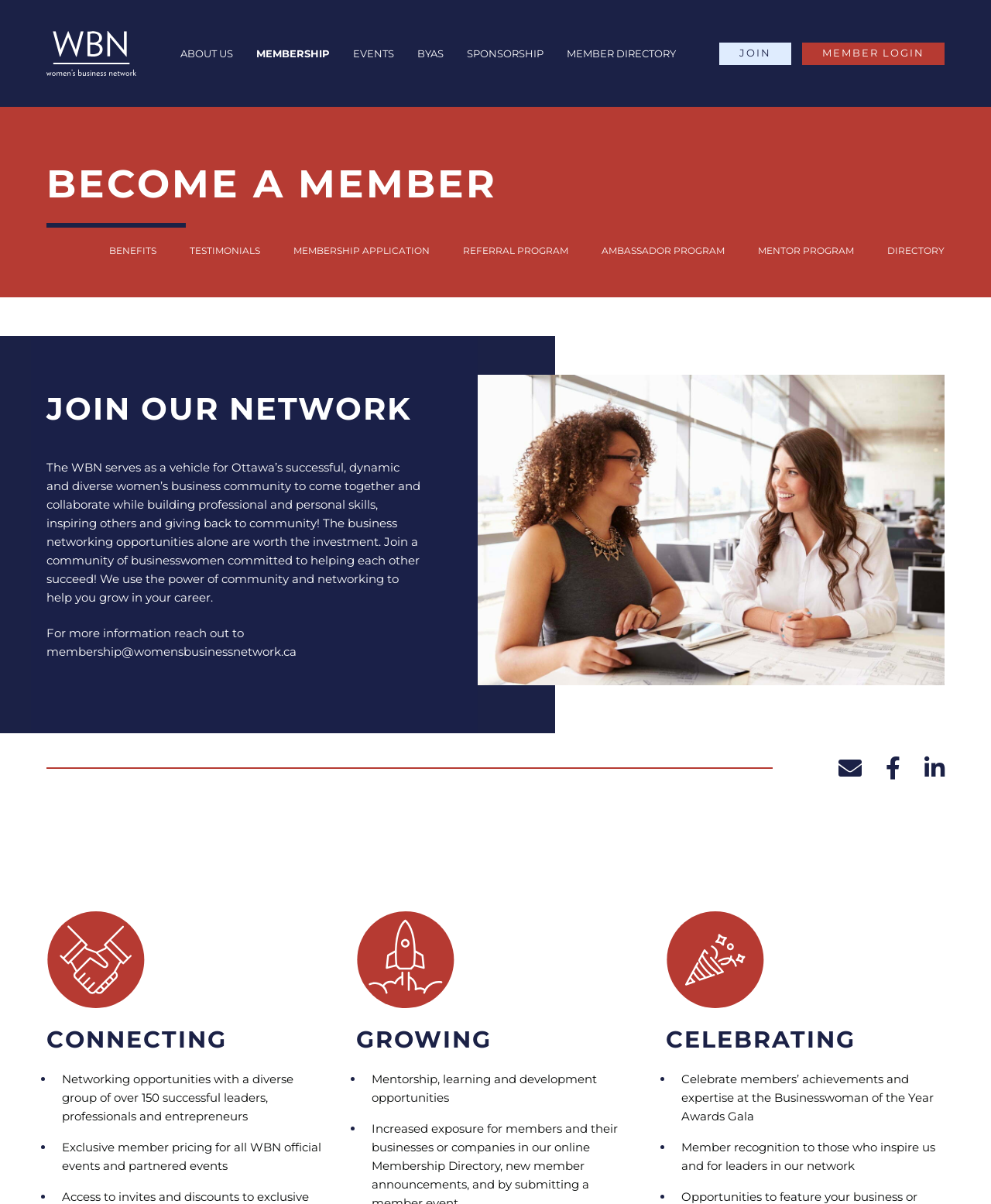Show the bounding box coordinates of the element that should be clicked to complete the task: "Click on ABOUT US".

[0.182, 0.039, 0.235, 0.05]